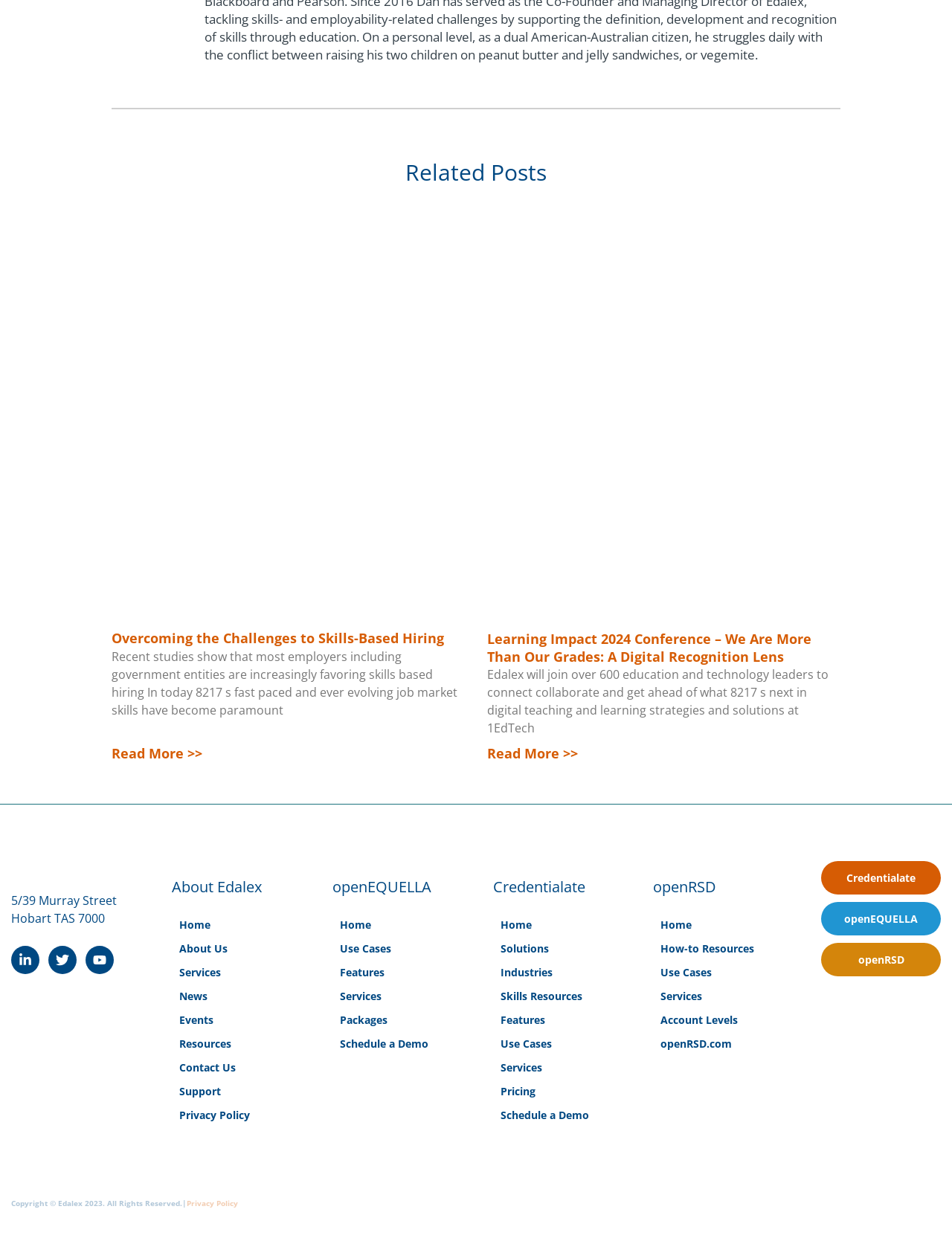Please identify the bounding box coordinates of the element that needs to be clicked to perform the following instruction: "Click on the 'Learning Impact 2024 Conference – We Are More Than Our Grades: A Digital Recognition Lens' link".

[0.512, 0.506, 0.852, 0.535]